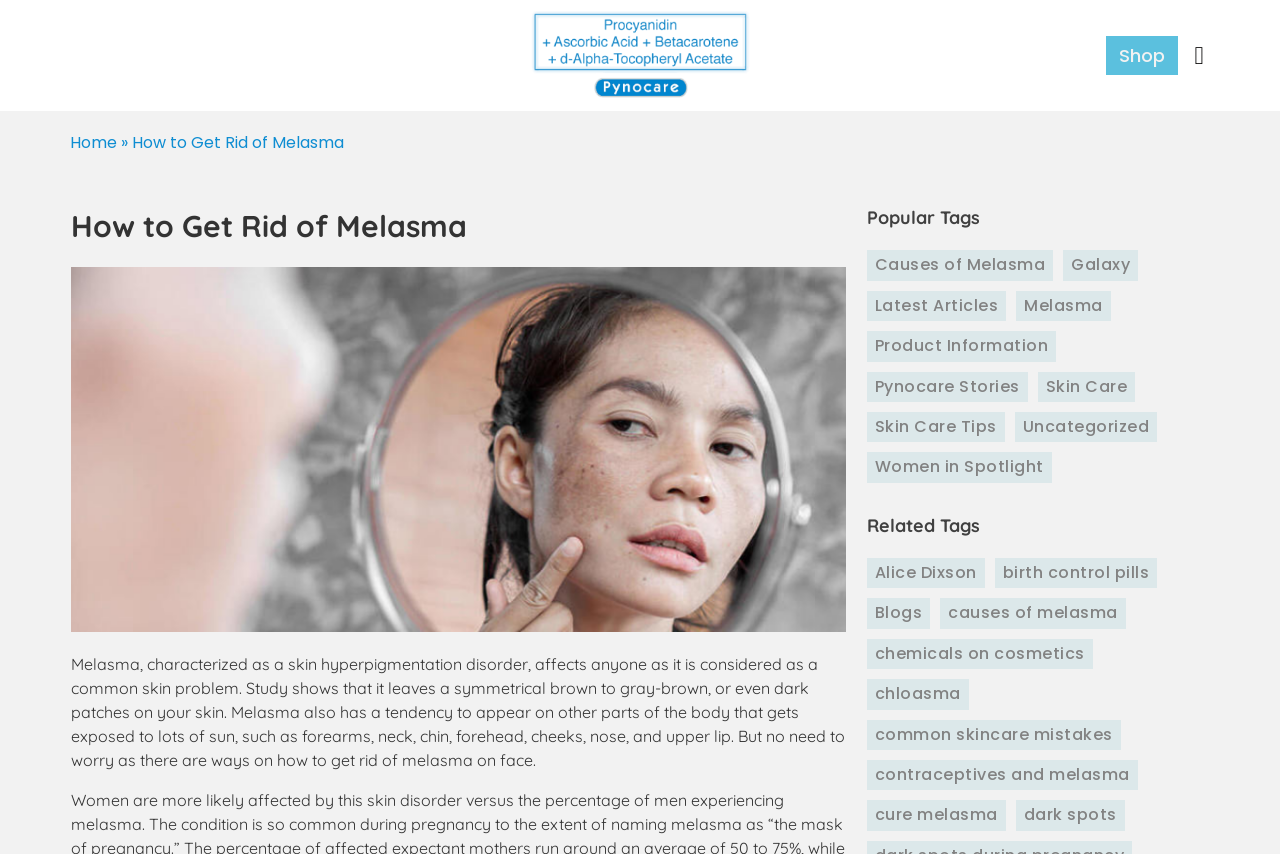Highlight the bounding box coordinates of the element that should be clicked to carry out the following instruction: "Click on the 'Causes of Melasma' link". The coordinates must be given as four float numbers ranging from 0 to 1, i.e., [left, top, right, bottom].

[0.677, 0.293, 0.823, 0.329]